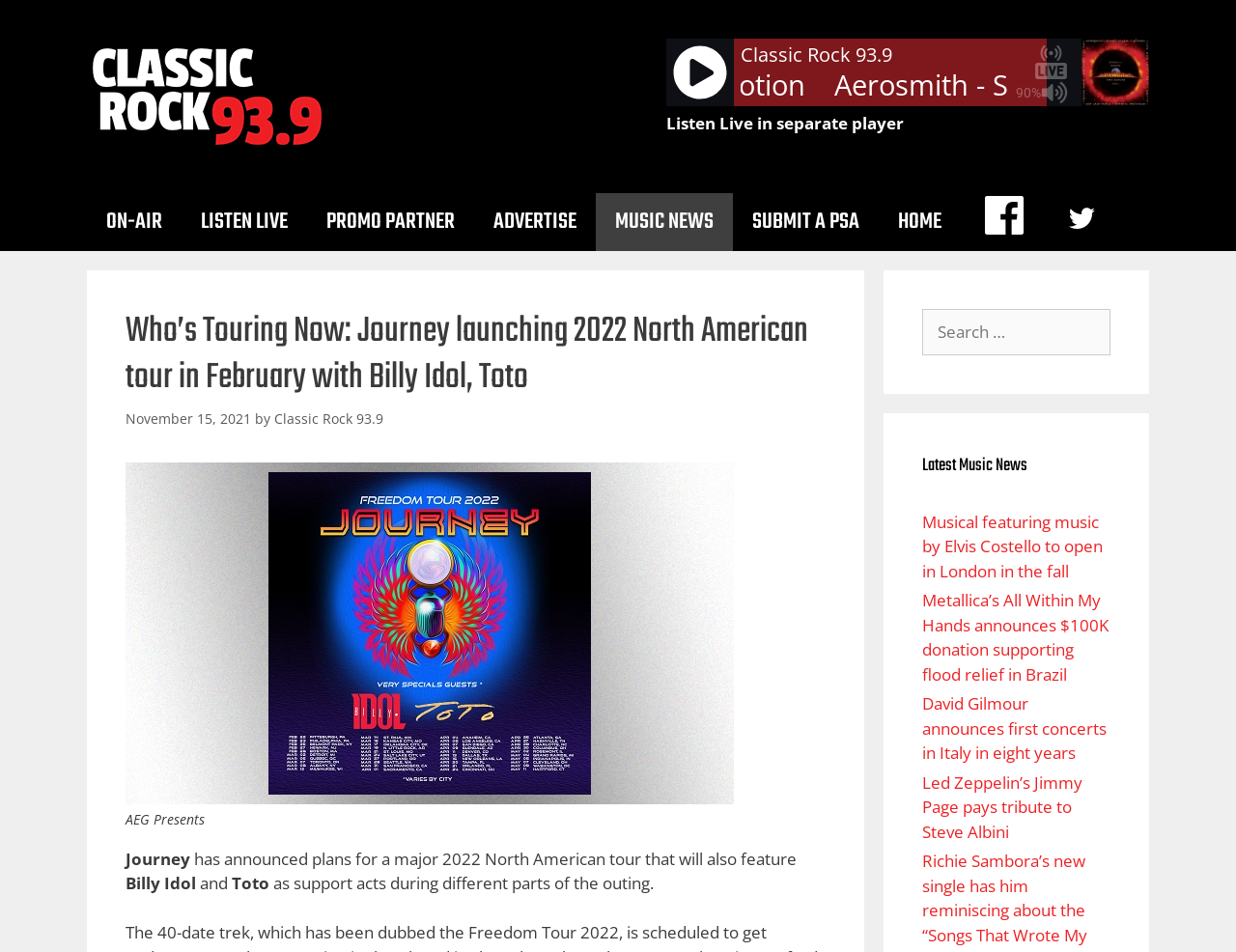Please locate the bounding box coordinates of the region I need to click to follow this instruction: "Read the latest music news about Journey's 2022 North American tour".

[0.102, 0.325, 0.668, 0.422]